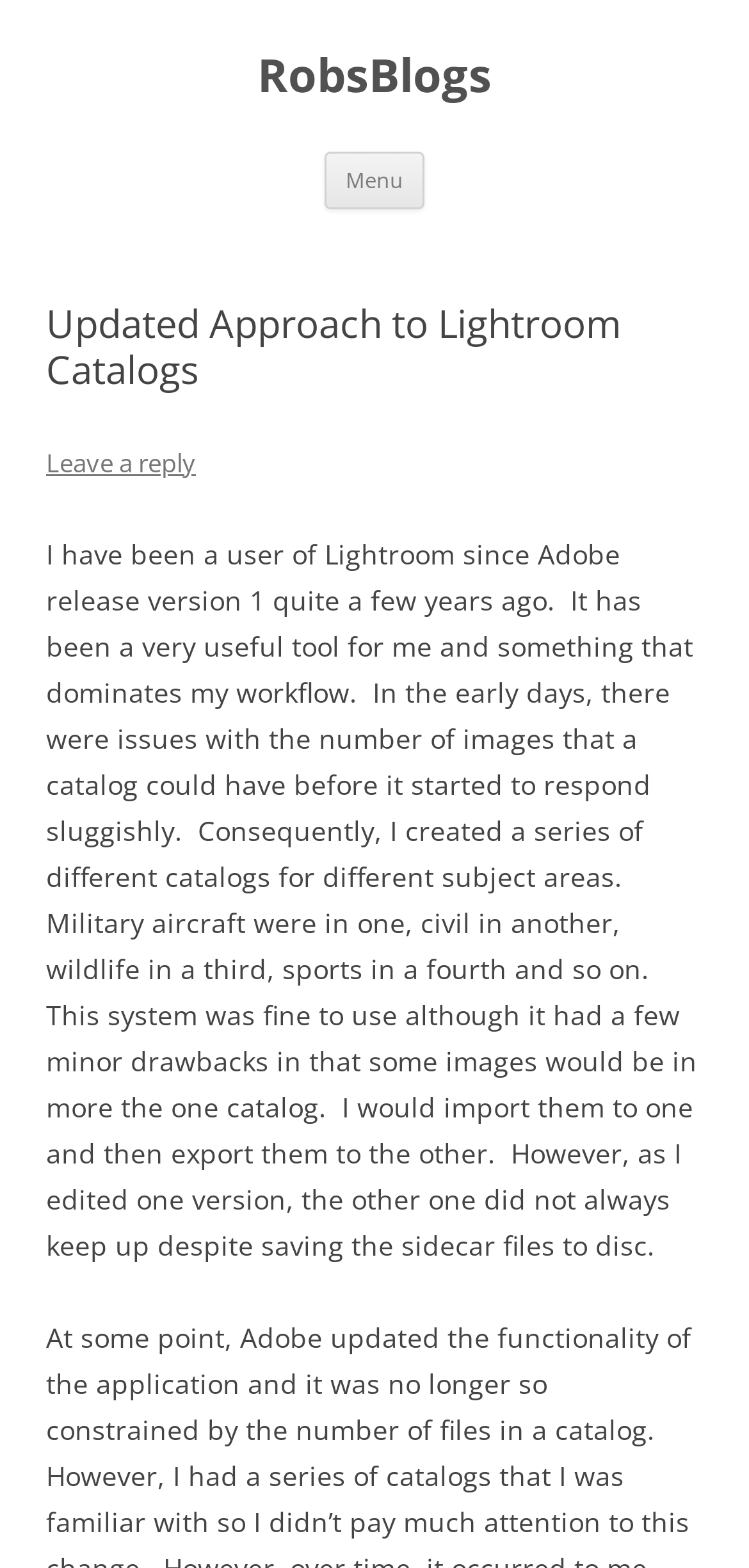Locate the bounding box of the user interface element based on this description: "Leave a reply".

[0.062, 0.284, 0.262, 0.306]